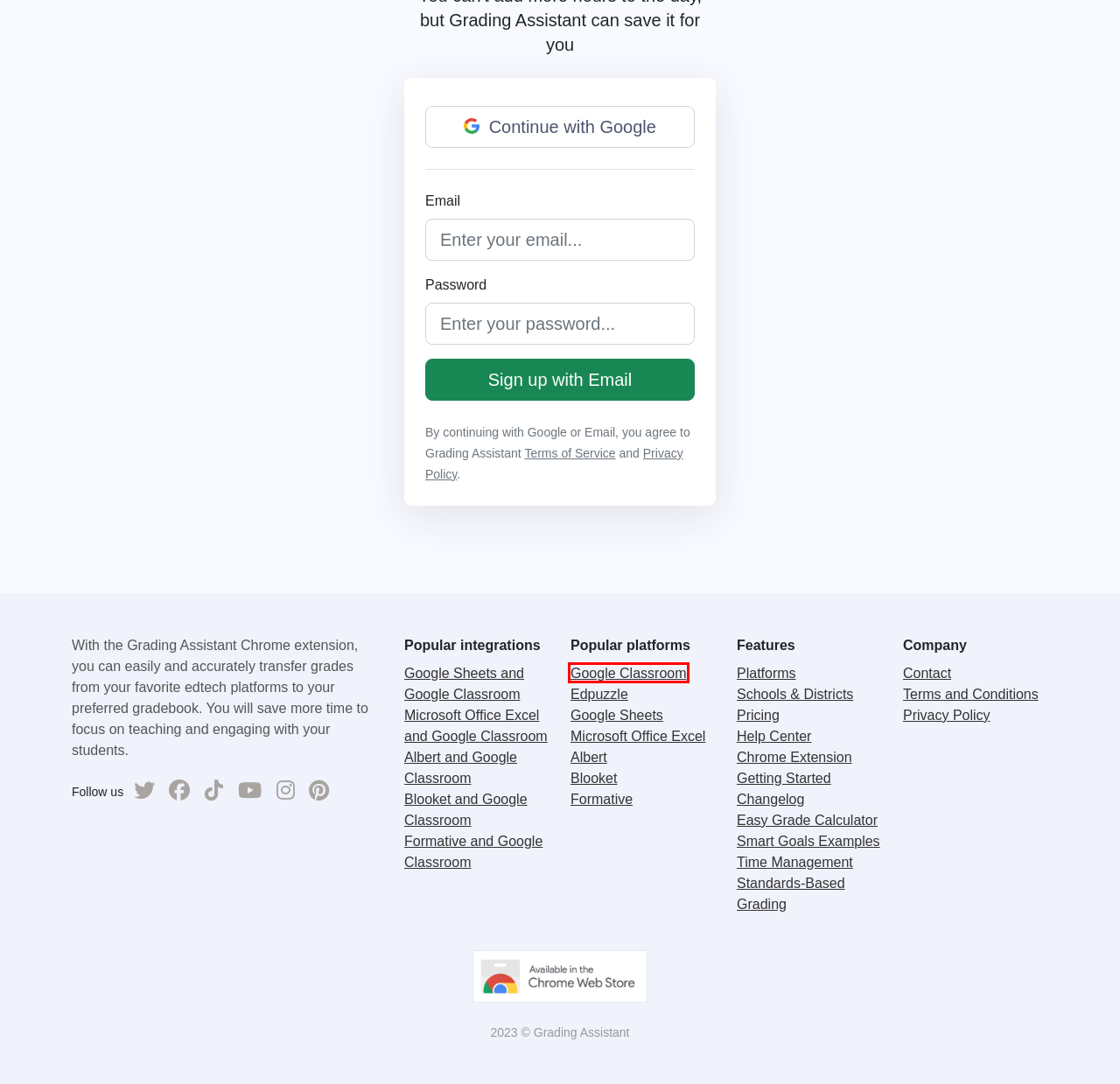After examining the screenshot of a webpage with a red bounding box, choose the most accurate webpage description that corresponds to the new page after clicking the element inside the red box. Here are the candidates:
A. Standards-Based Grading
B. Transfer grades from Blooket to your gradebook with Grading Assistant
C. Sync grades from Formative to Google Classroom with Grading Assistant
D. Sync grades from or to Google Sheets with Grading Assistant
E. Sync grades from or to Microsoft Office Excel with Grading Assistant
F. Transfer grades from Edpuzzle to your gradebook with Grading Assistant
G. Smart Goals Examples for Teachers
H. Sync grades from or to Google Classroom with Grading Assistant

H